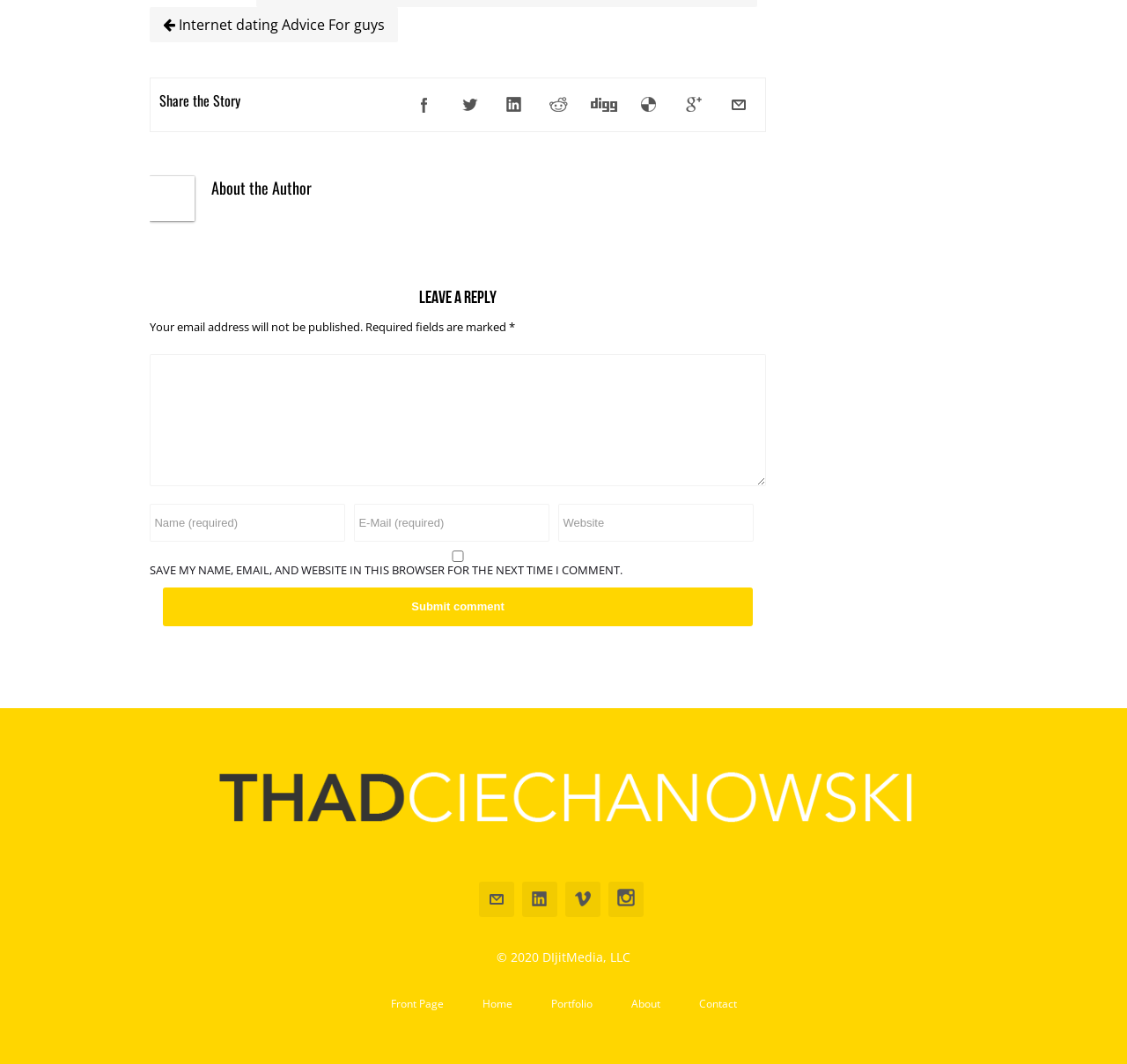Using the details in the image, give a detailed response to the question below:
How many textboxes are available for commenting?

There are 3 textboxes available for commenting, including one for name, one for email, and one for website, which can be found below the 'Leave a reply' heading.